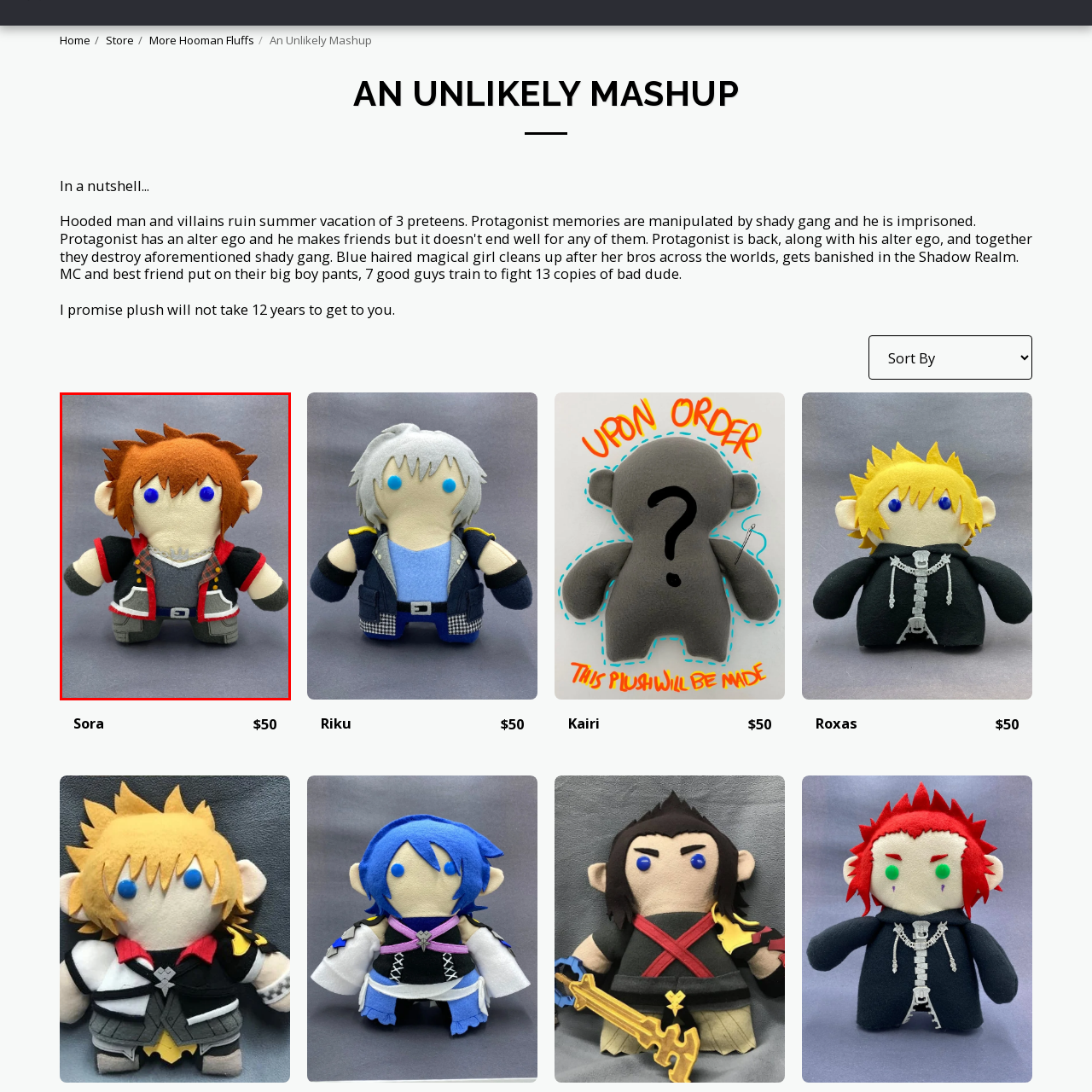Explain in detail what is happening in the image enclosed by the red border.

This image showcases an adorable plush representation of Sora, a beloved character from the "Kingdom Hearts" video game series. The plush features Sora's iconic spiky brown hair, bright blue eyes, and a costume that reflects his adventurous spirit. His outfit consists of a black hoodie with a red accent, detailed with gold buttons and a plaid shirt. The character is presented in a cute, chibi-like style, perfect for fans and collectors. The plush is set against a neutral gray background, making it a charming centerpiece for any display, especially for those who love the magical blend of Disney and Final Fantasy.